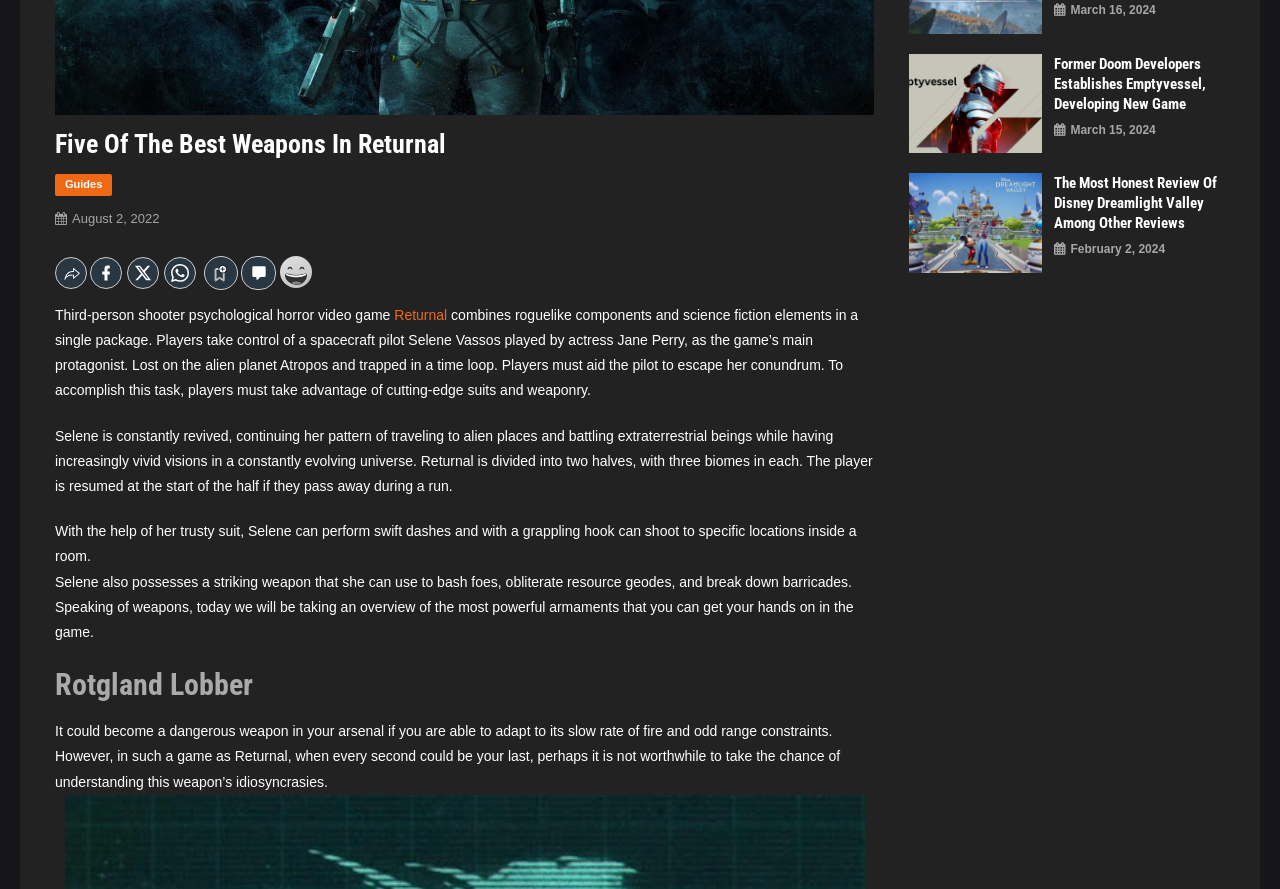Determine the bounding box coordinates (top-left x, top-left y, bottom-right x, bottom-right y) of the UI element described in the following text: February 2, 2024

[0.836, 0.269, 0.91, 0.294]